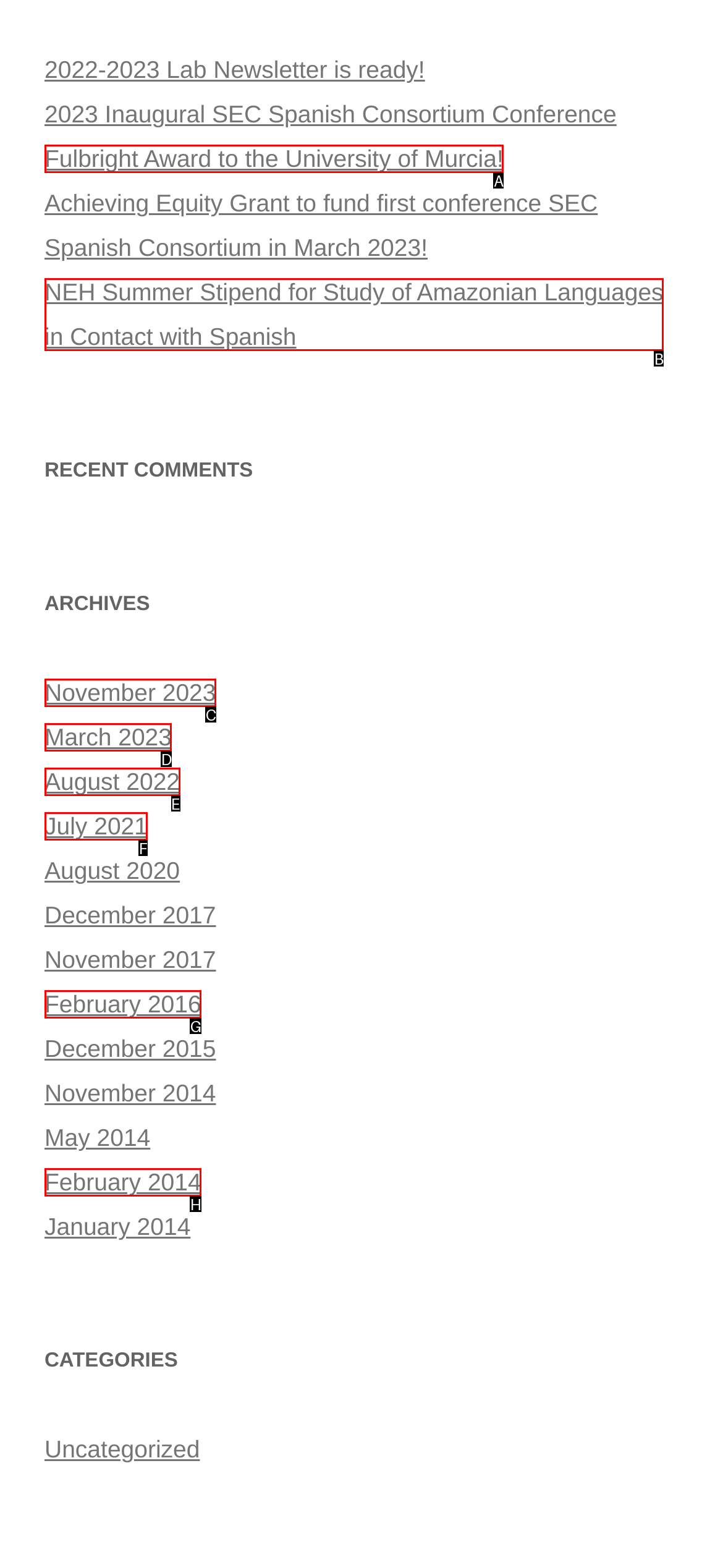Identify the matching UI element based on the description: February 2014
Reply with the letter from the available choices.

H